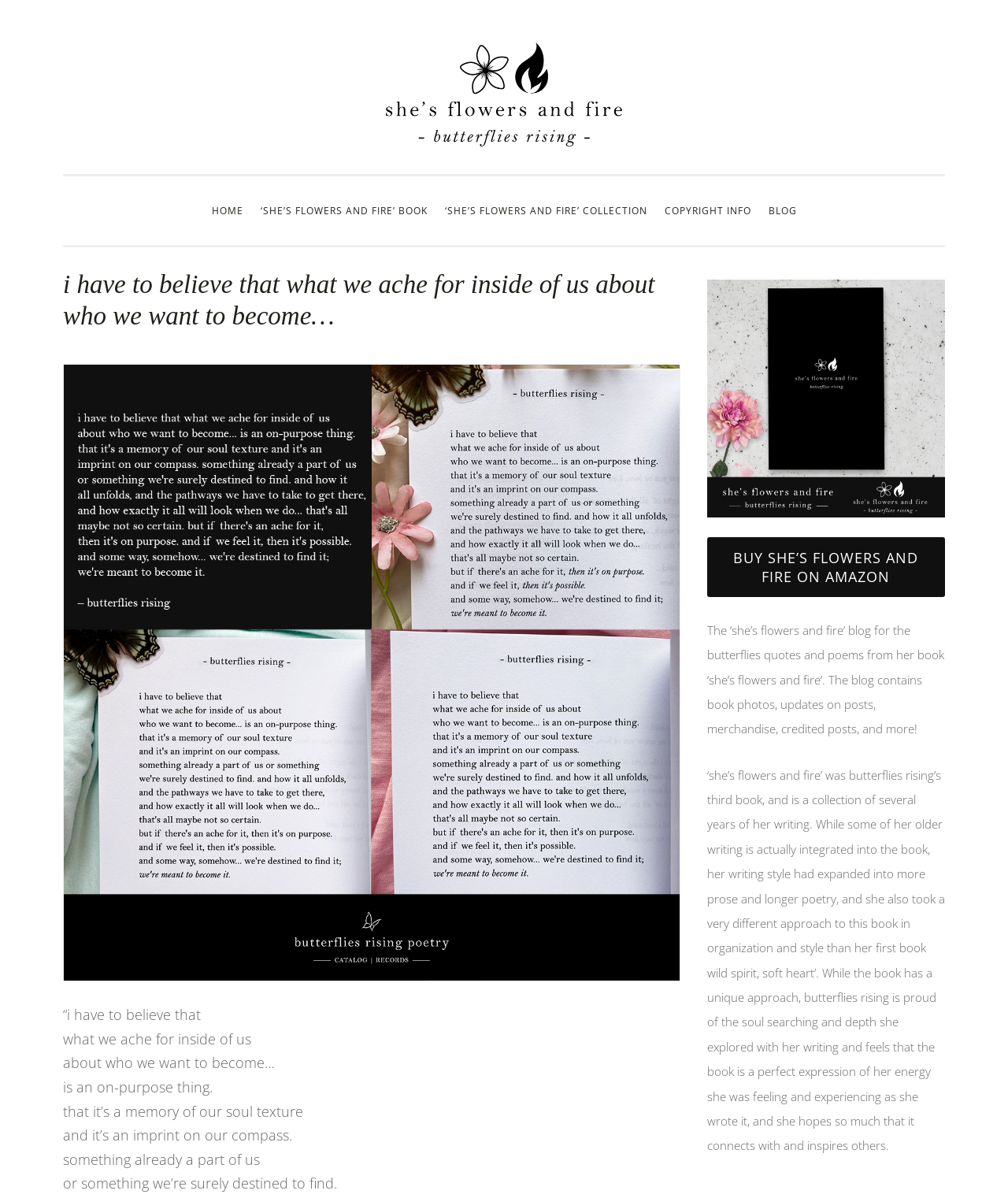Bounding box coordinates are specified in the format (top-left x, top-left y, bottom-right x, bottom-right y). All values are floating point numbers bounded between 0 and 1. Please provide the bounding box coordinate of the region this sentence describes: ‘she’s flowers and fire’ collection

[0.434, 0.163, 0.649, 0.189]